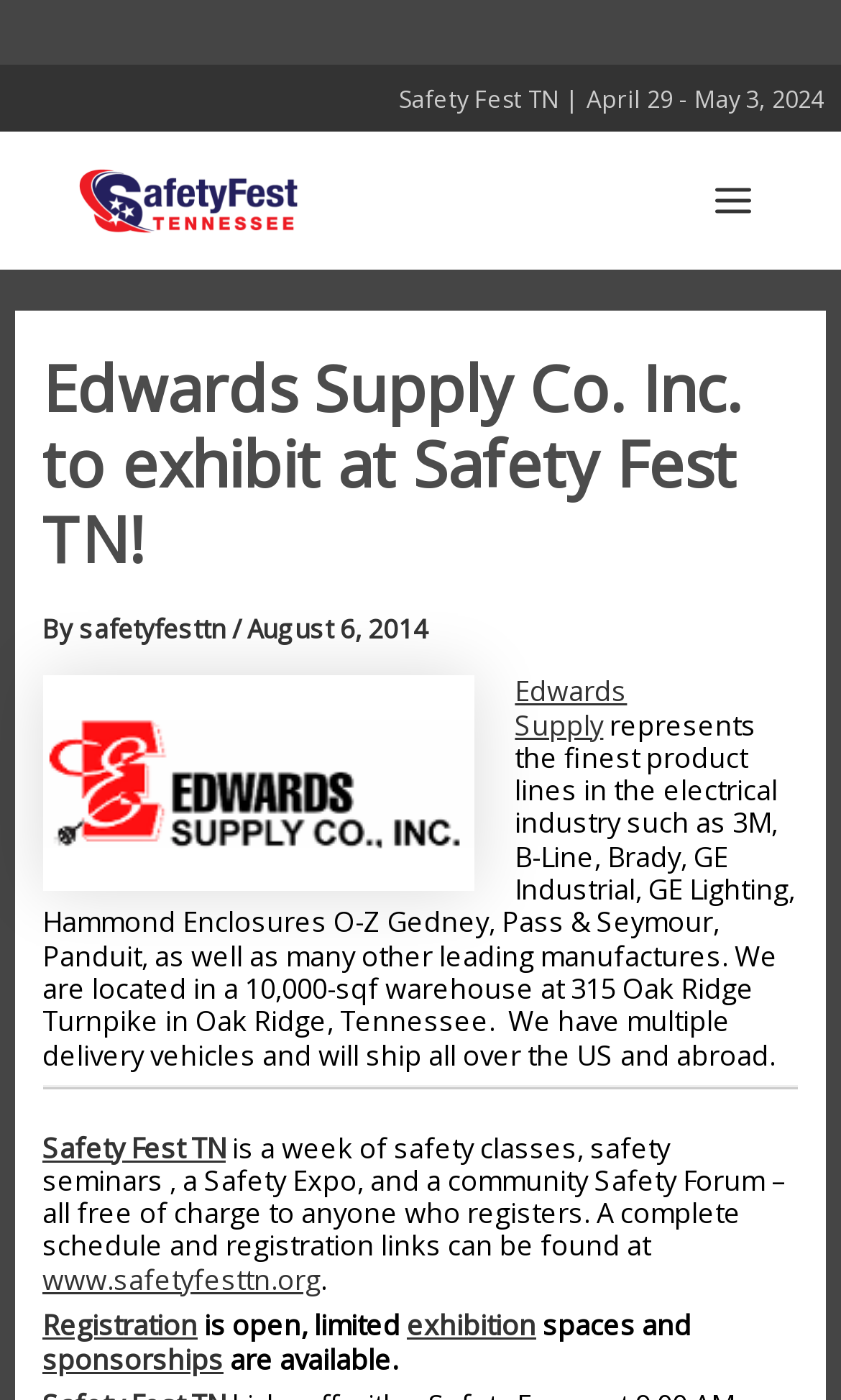Please give the bounding box coordinates of the area that should be clicked to fulfill the following instruction: "Go to the Safety Fest TN website". The coordinates should be in the format of four float numbers from 0 to 1, i.e., [left, top, right, bottom].

[0.05, 0.899, 0.381, 0.927]